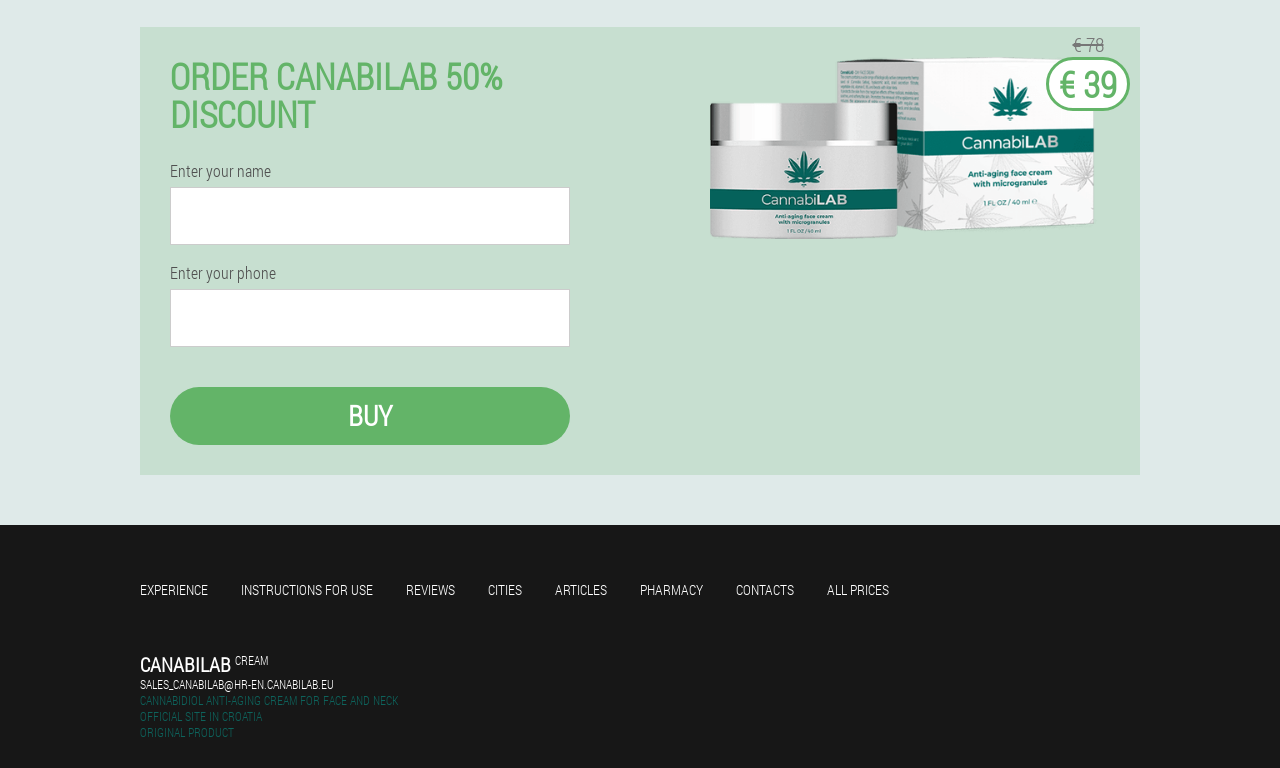Please locate the bounding box coordinates for the element that should be clicked to achieve the following instruction: "Click on 'Real Estate Investing During a Recession' link". Ensure the coordinates are given as four float numbers between 0 and 1, i.e., [left, top, right, bottom].

None